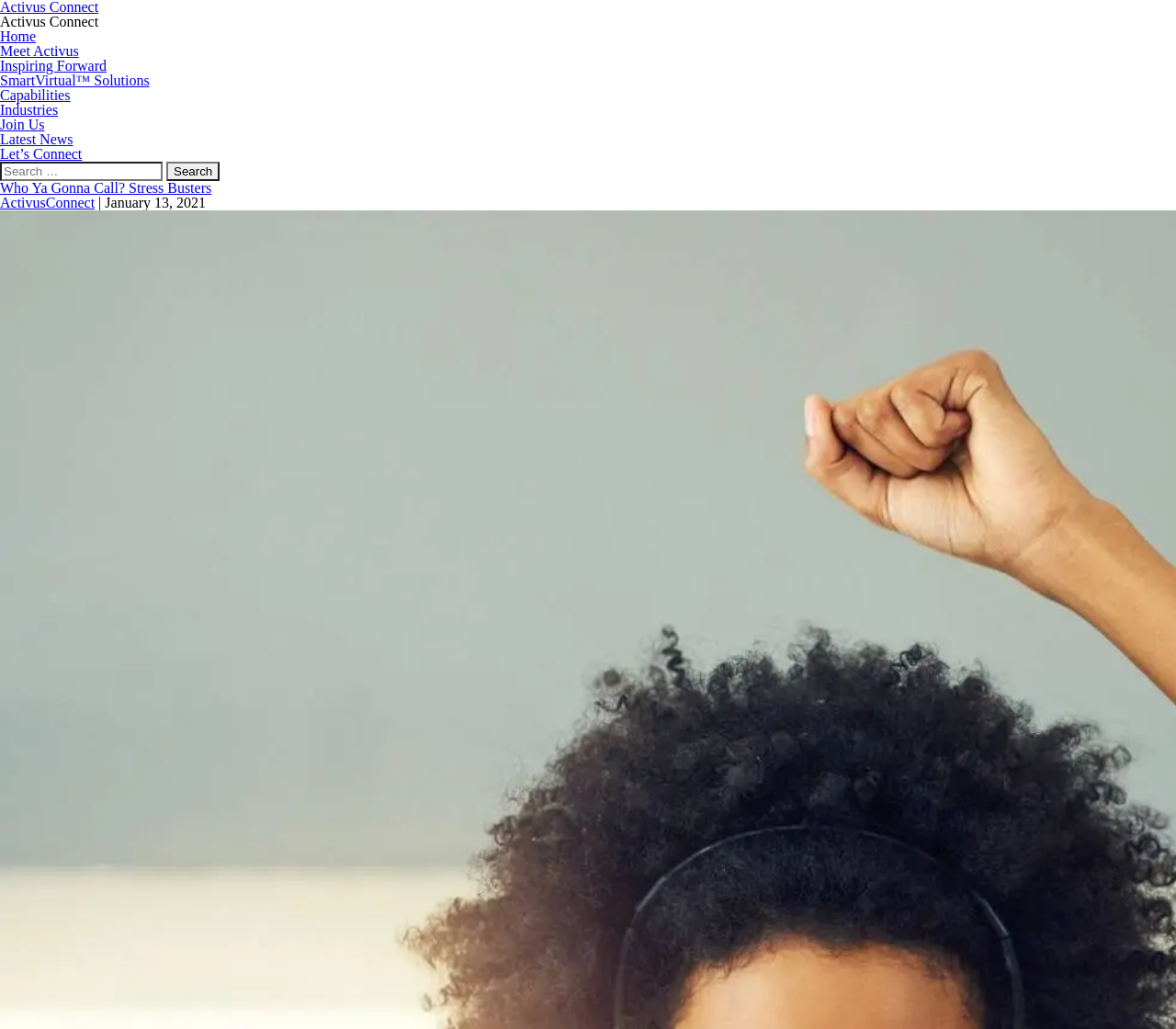Please reply to the following question with a single word or a short phrase:
What is the date mentioned on the webpage?

January 13, 2021